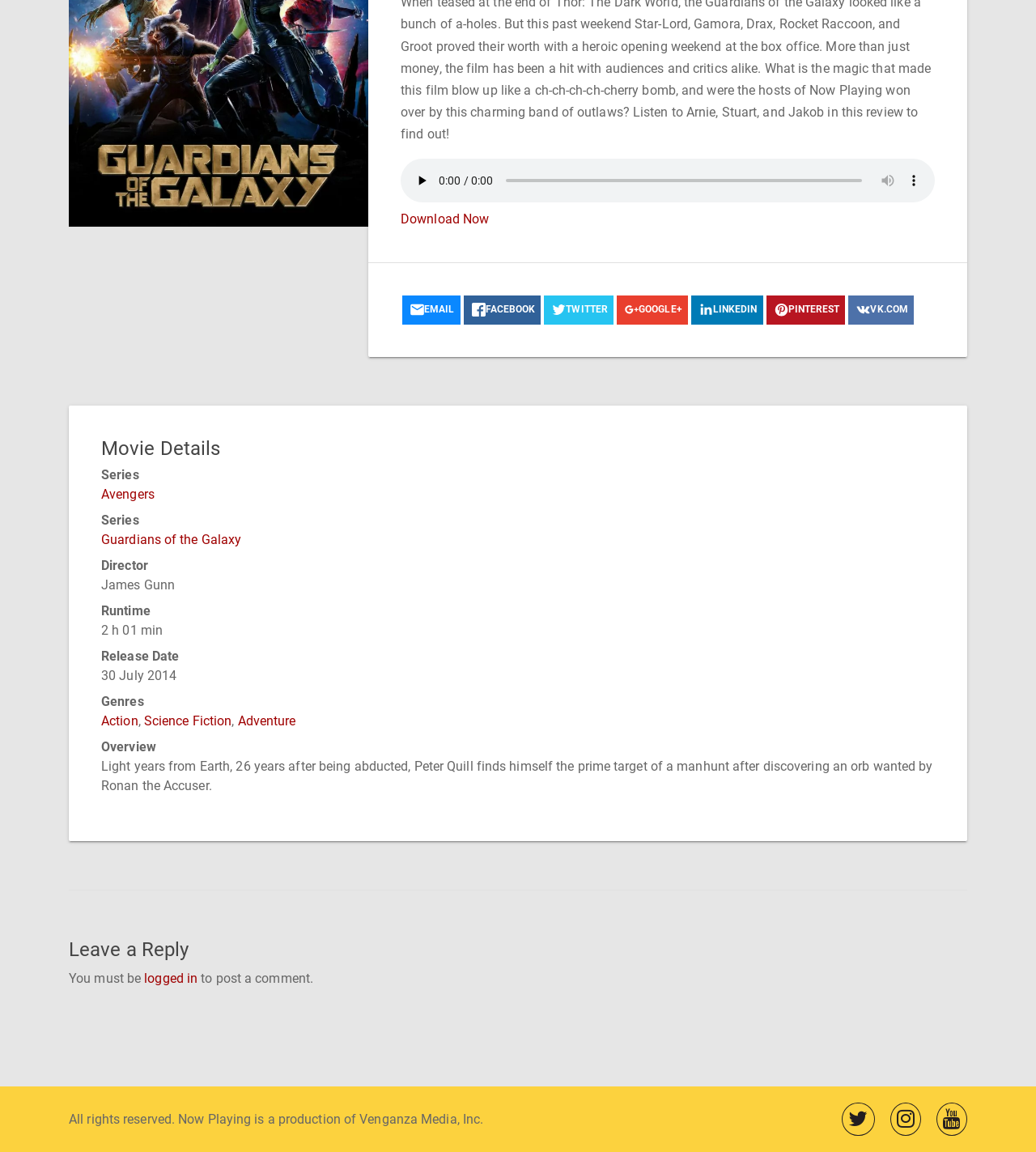Please provide the bounding box coordinates for the UI element as described: "Guardians of the Galaxy". The coordinates must be four floats between 0 and 1, represented as [left, top, right, bottom].

[0.098, 0.462, 0.233, 0.475]